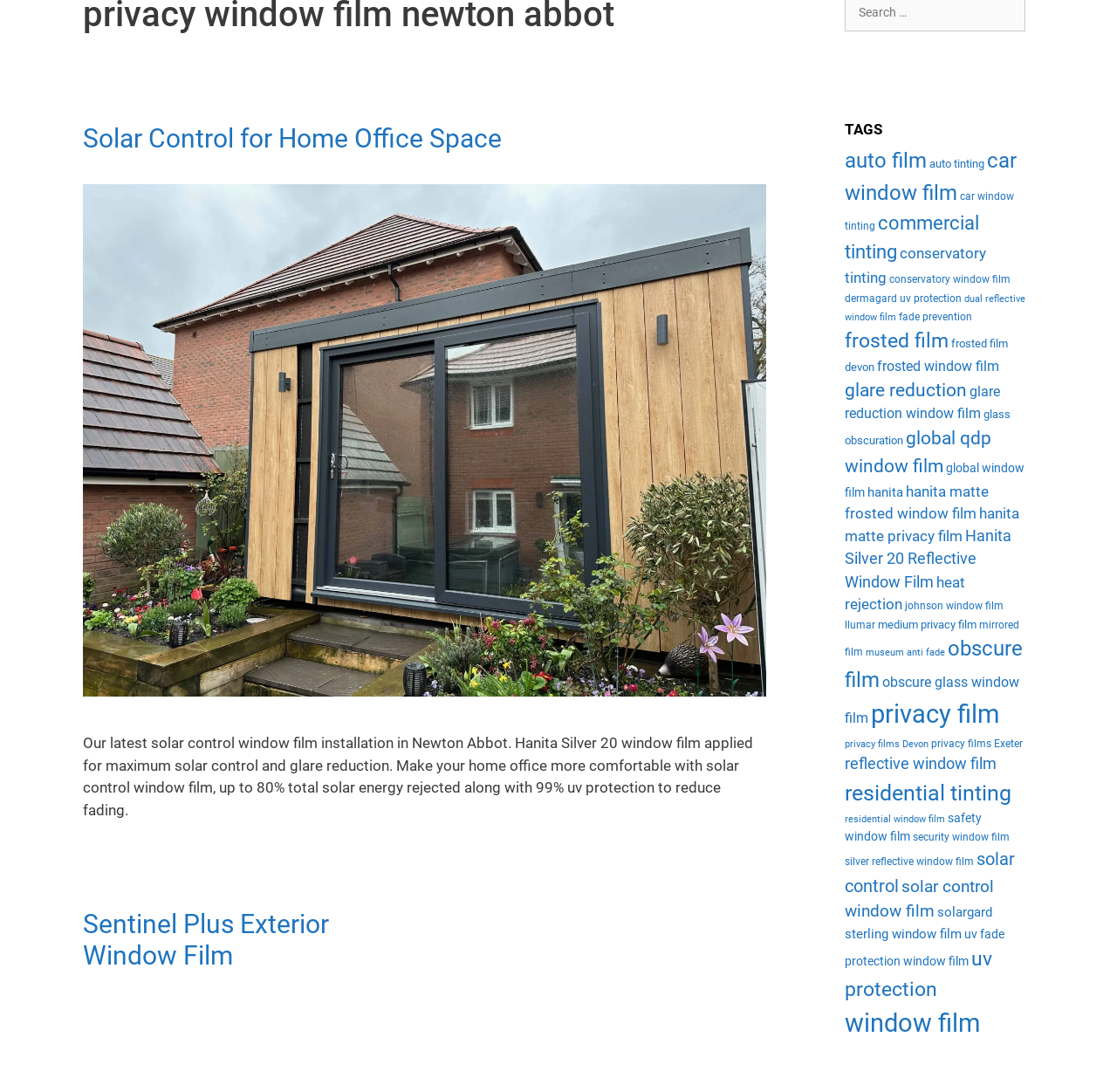Using the description "llumar", predict the bounding box of the relevant HTML element.

[0.756, 0.567, 0.783, 0.578]